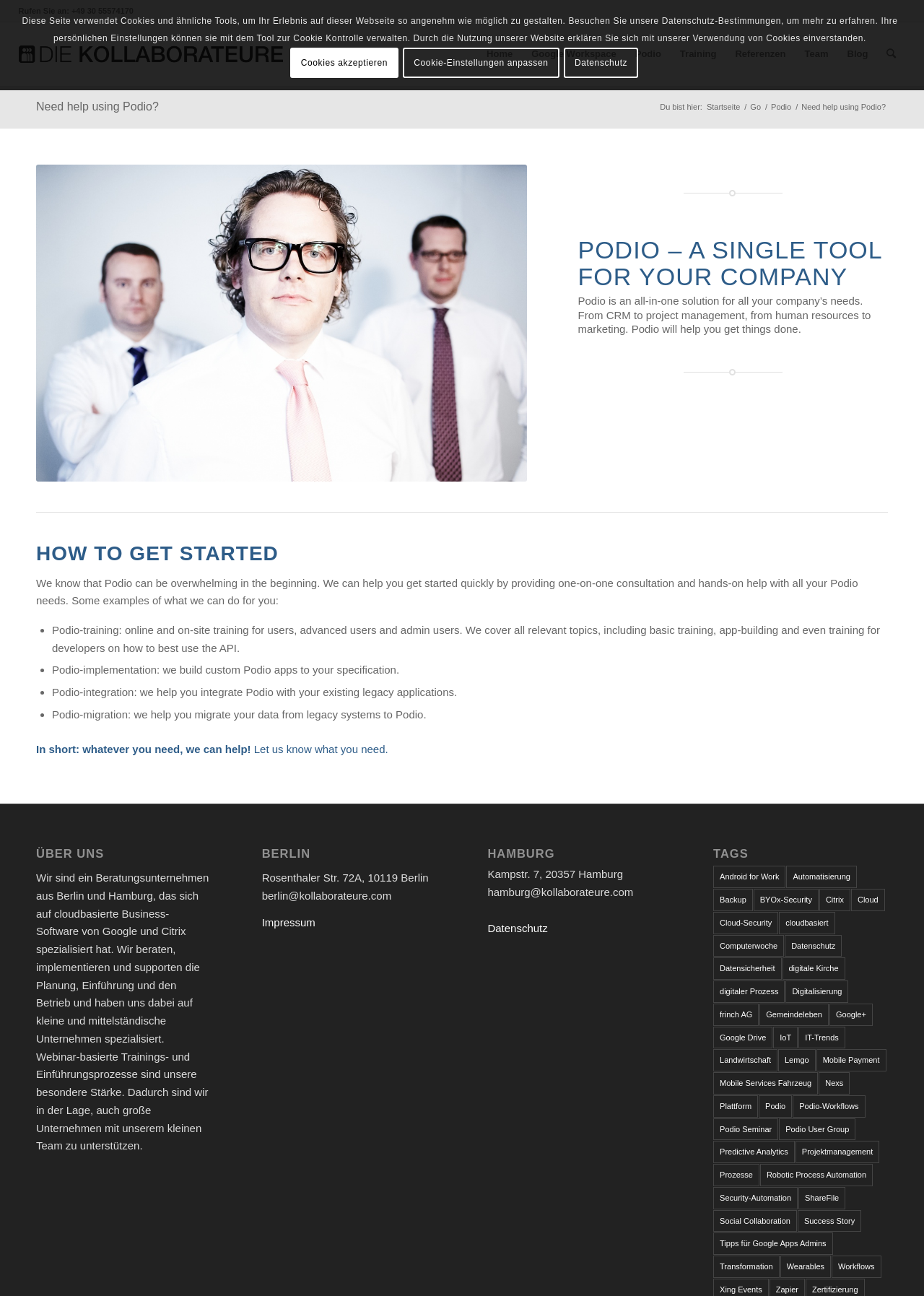Find the bounding box coordinates of the clickable region needed to perform the following instruction: "Read about PODIO – A SINGLE TOOL FOR YOUR COMPANY". The coordinates should be provided as four float numbers between 0 and 1, i.e., [left, top, right, bottom].

[0.625, 0.183, 0.961, 0.224]